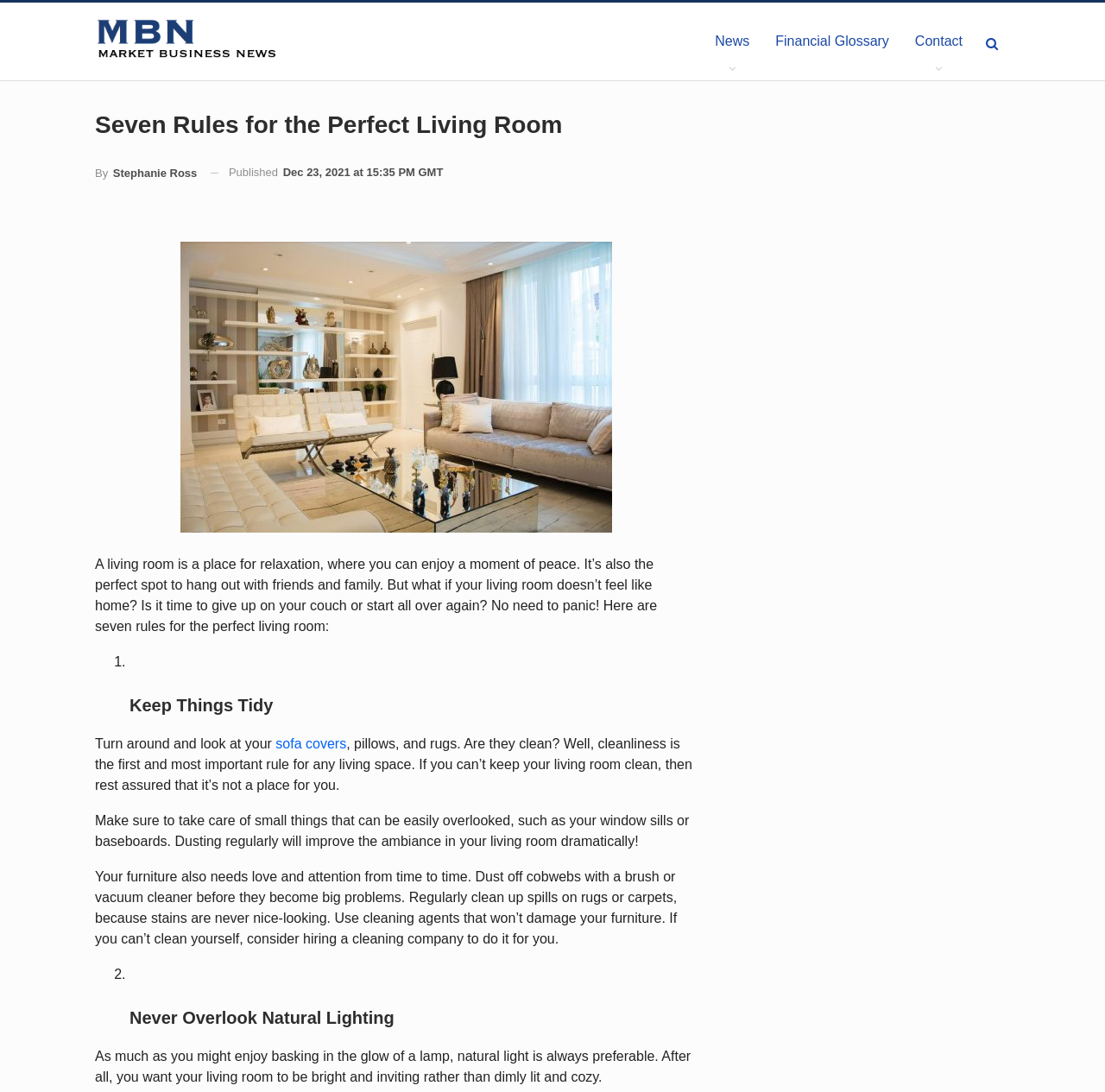Respond with a single word or phrase:
What is the date of publication of this article?

Dec 23, 2021